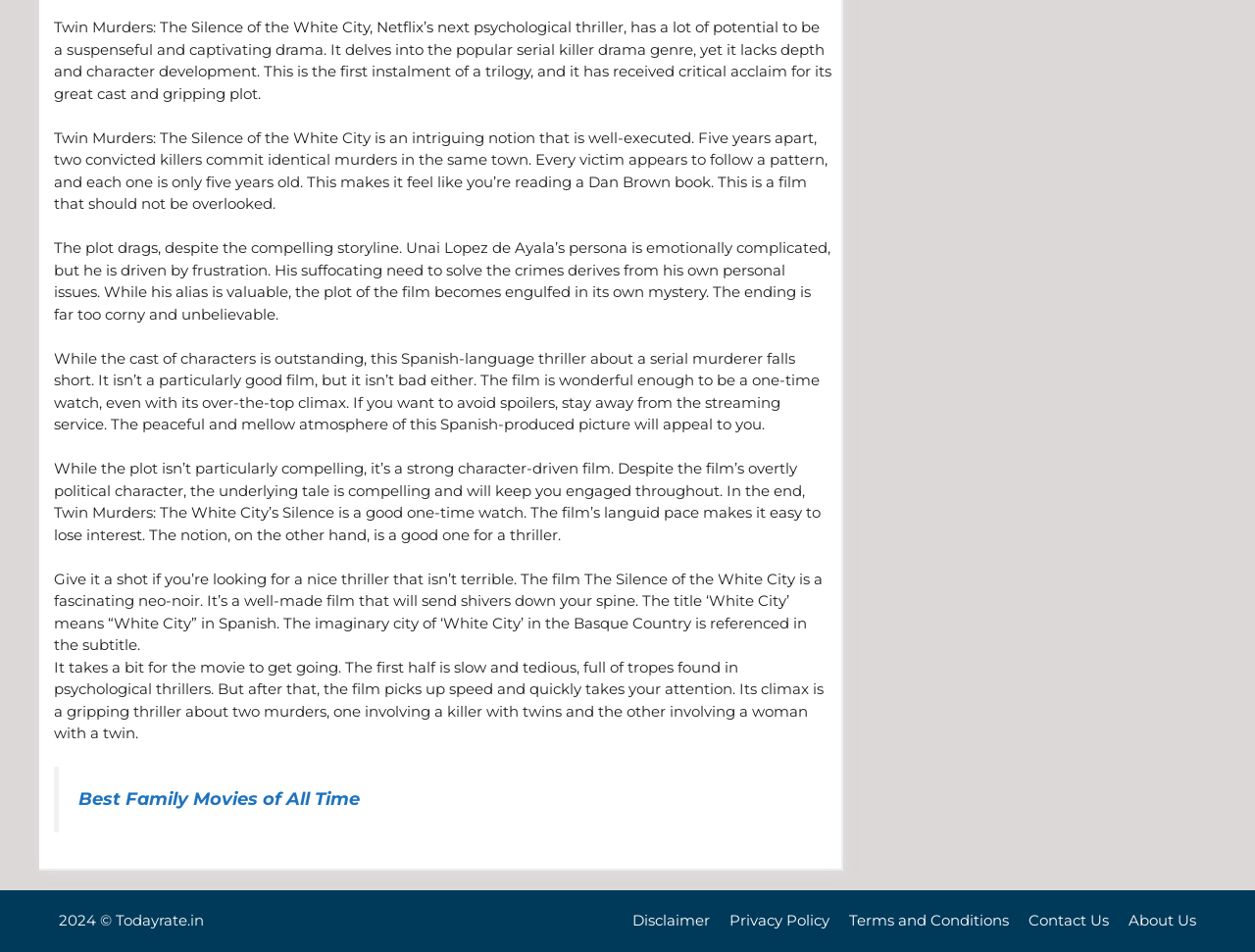Given the element description Disclaimer, specify the bounding box coordinates of the corresponding UI element in the format (top-left x, top-left y, bottom-right x, bottom-right y). All values must be between 0 and 1.

[0.504, 0.957, 0.566, 0.977]